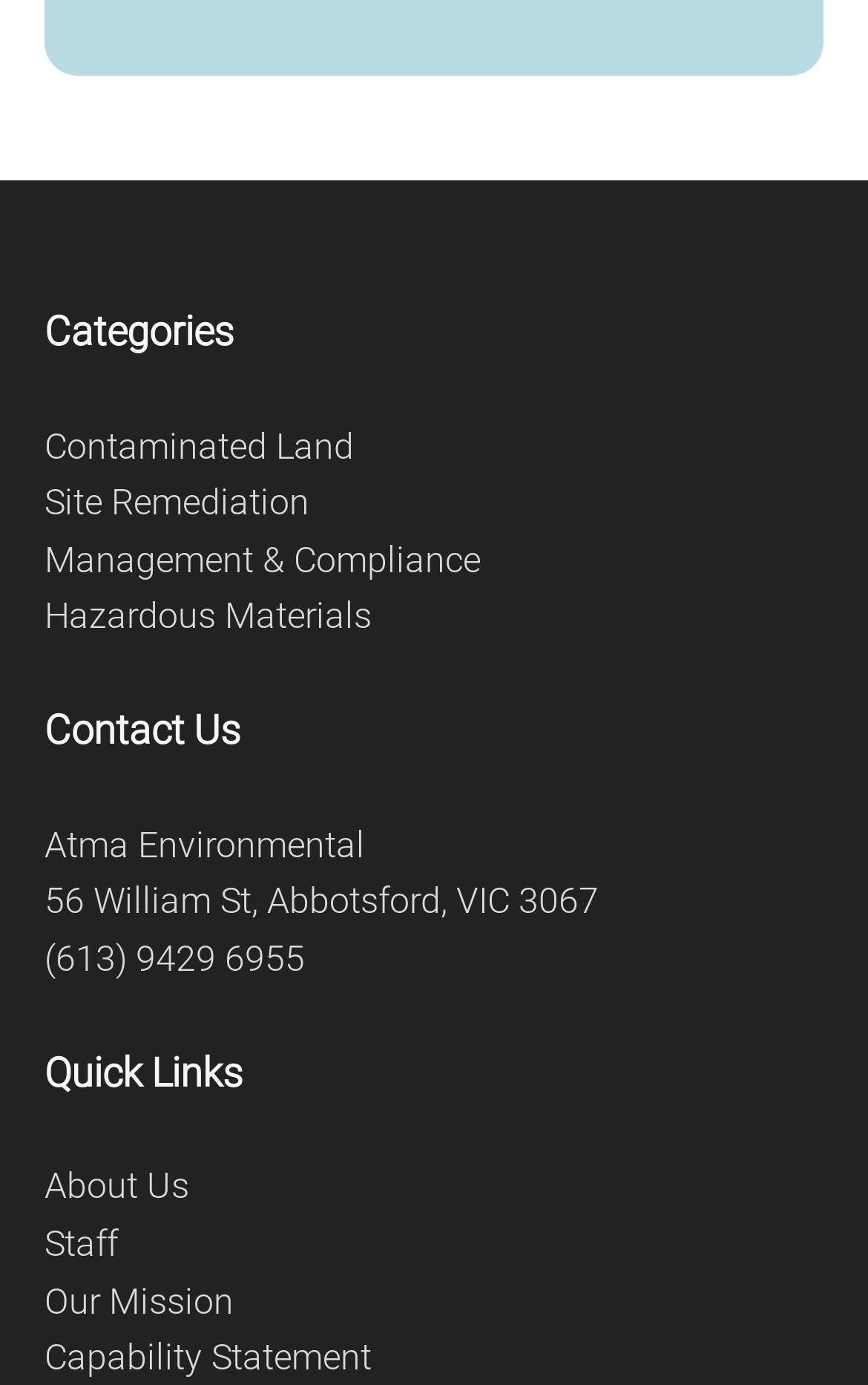Based on the image, give a detailed response to the question: What is the company name?

The company name can be found in the middle section of the webpage, where it is written in a static text element as 'Atma Environmental'.